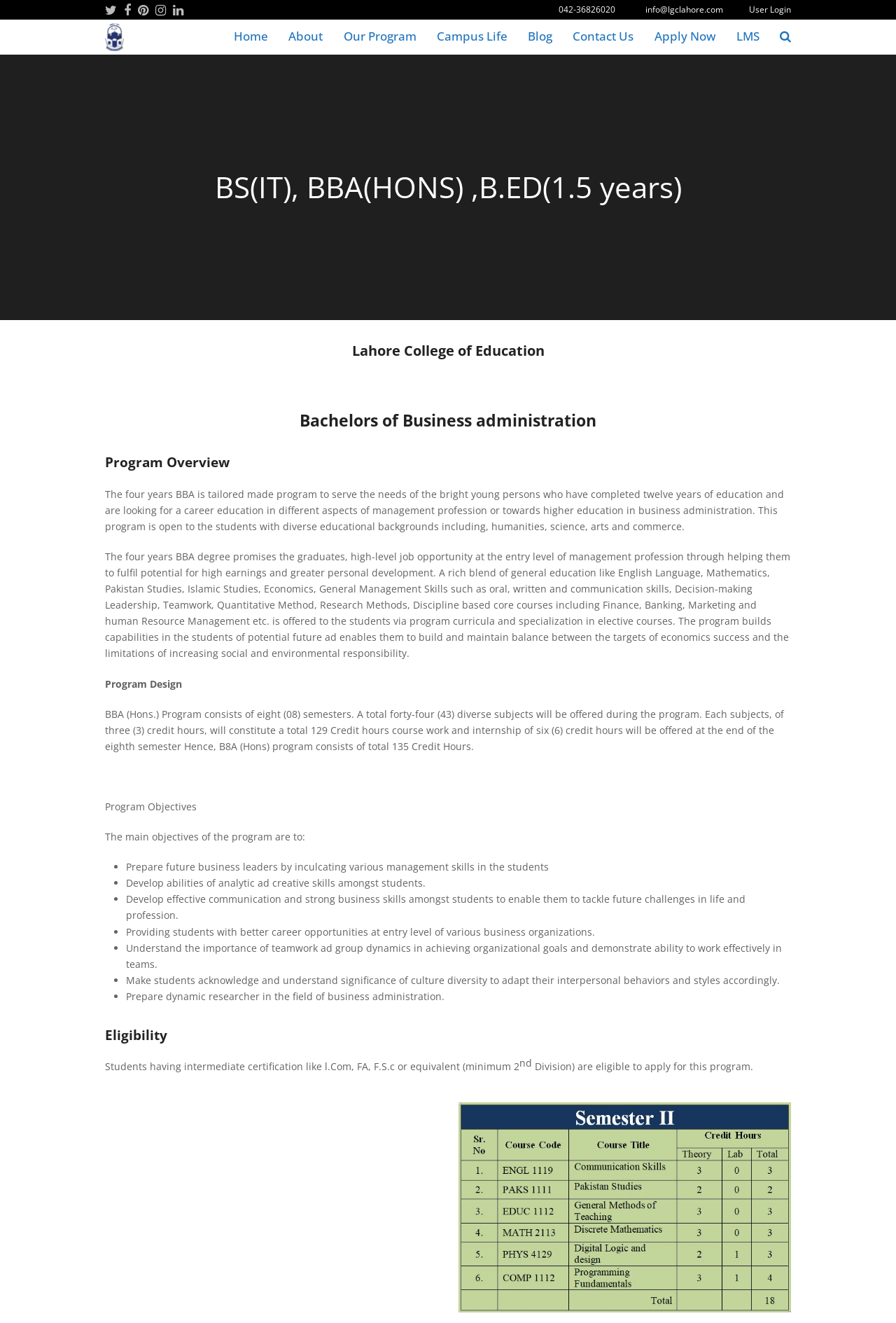Illustrate the webpage thoroughly, mentioning all important details.

The webpage is about the Bachelor of Business Administration (BBA) program at Lahore College of Commerce. At the top, there are social media links to Twitter, Facebook, Pinterest, Instagram, and LinkedIn, followed by a phone number and email address. Below that, there is a login link for users.

The main content of the page is divided into sections. The first section has a heading "BS(IT), BBA(HONS),B.ED(1.5 years)" and a subheading "Lahore College of Education". The next section has a heading "Bachelors of Business administration" and a subheading "Program Overview". This section describes the four-year BBA program, which is designed to serve the needs of young individuals who have completed 12 years of education and are looking for a career in management or higher education in business administration.

The program overview section is followed by a detailed description of the program, including its objectives, design, and curriculum. The program consists of eight semesters, with a total of 44 diverse subjects and an internship at the end of the eighth semester. The program objectives include preparing future business leaders, developing analytical and creative skills, and providing students with better career opportunities.

The webpage also mentions the eligibility criteria for the program, which includes students having intermediate certification like I.Com, FA, F.Sc, or equivalent with a minimum 2nd division. The page has several headings, including "Program Design", "Program Objectives", and "Eligibility", which are used to organize the content. There are also two figures at the bottom of the page, but their contents are not described.